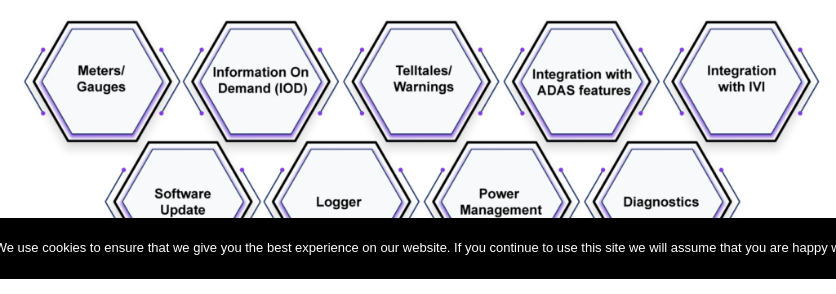What is the function of Telltales/Warnings?
Examine the webpage screenshot and provide an in-depth answer to the question.

The image indicates that Telltales/Warnings are icons that alert the driver to various alerts or warnings, which means their function is to notify the driver of potential issues or hazards.